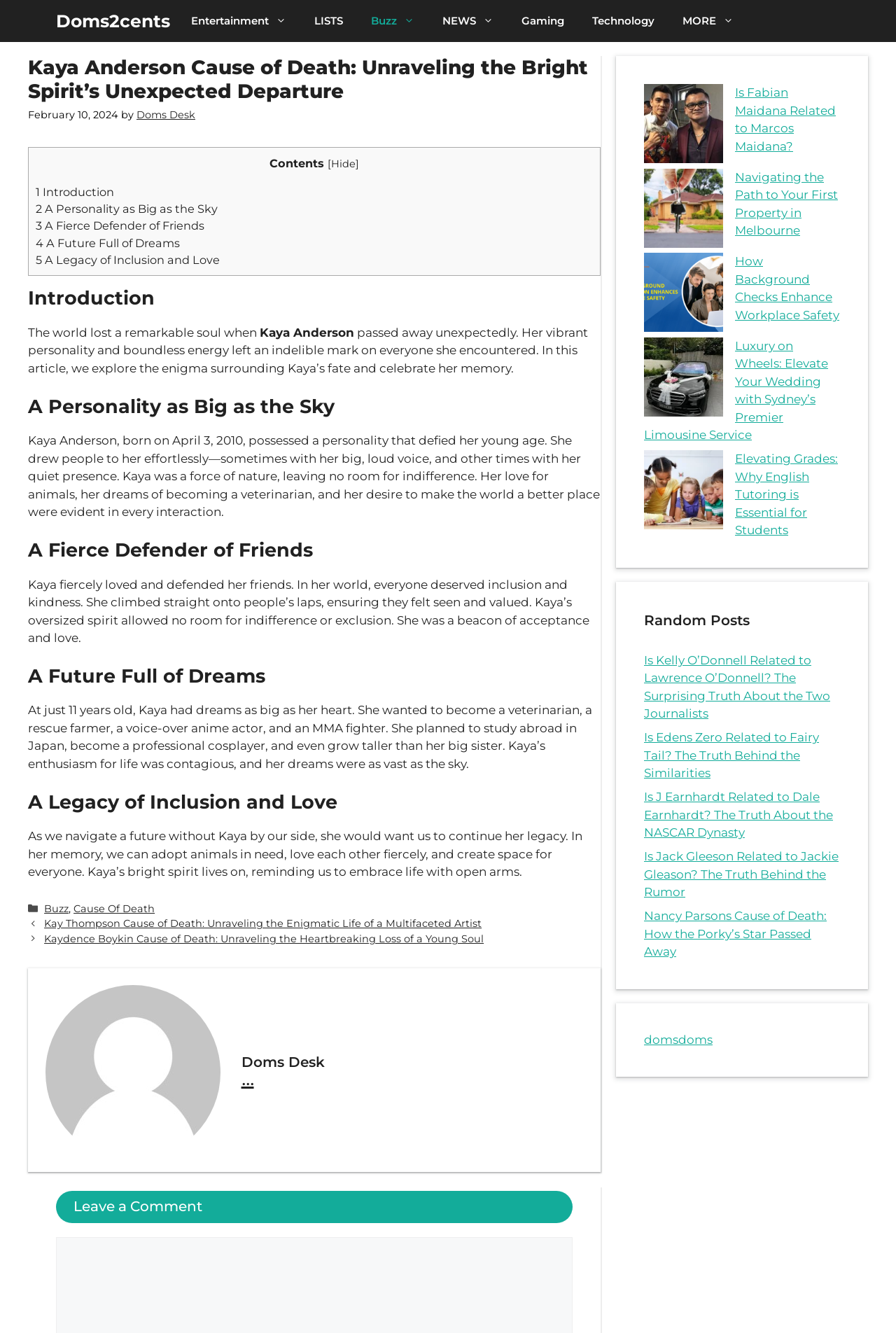Provide a thorough and detailed response to the question by examining the image: 
What is the name of the author of the article?

The webpage mentions the author of the article as 'Doms Desk', which is evident from the text 'by Doms Desk'.